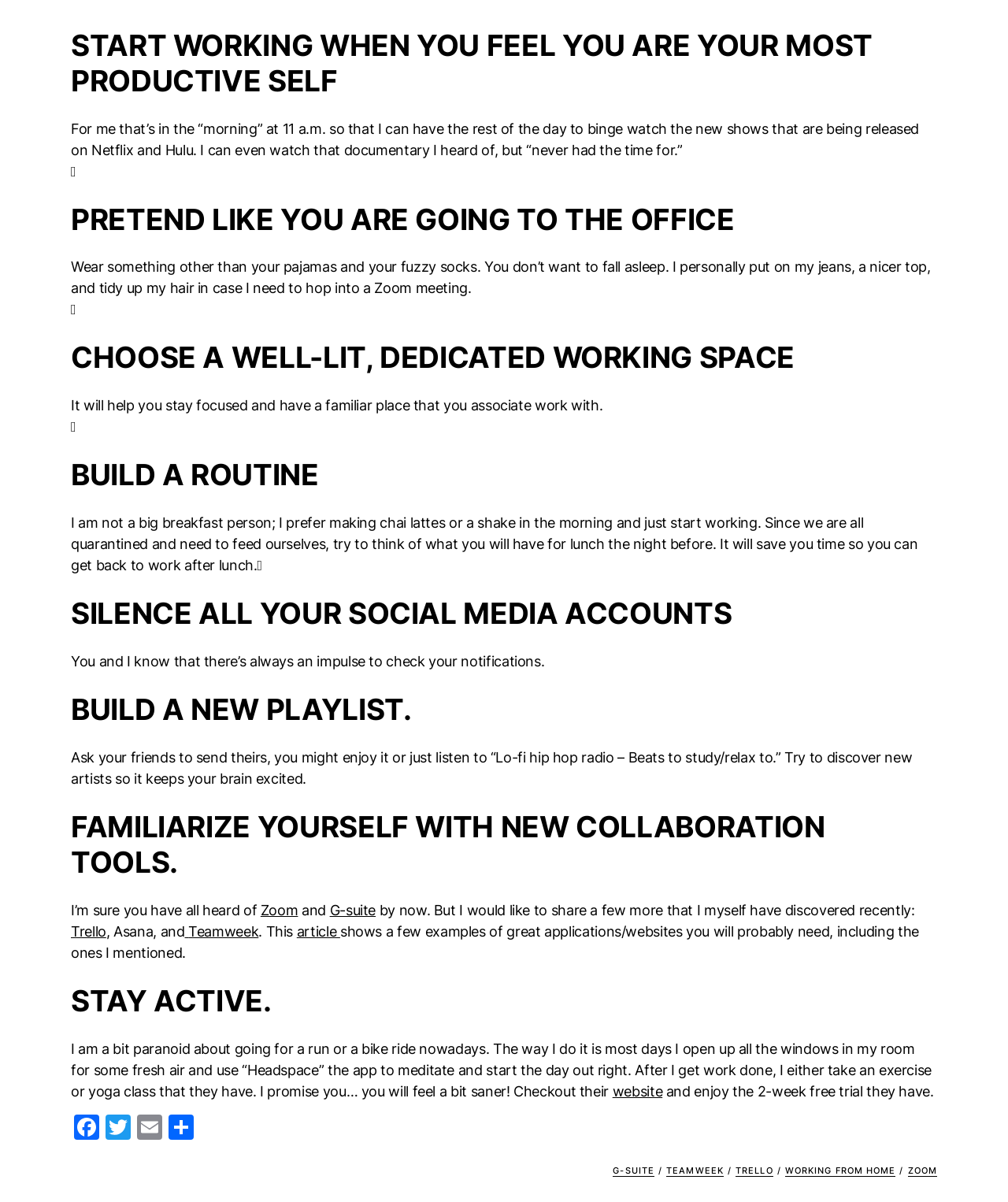Show the bounding box coordinates for the element that needs to be clicked to execute the following instruction: "Click on the Facebook link". Provide the coordinates in the form of four float numbers between 0 and 1, i.e., [left, top, right, bottom].

[0.07, 0.928, 0.102, 0.952]